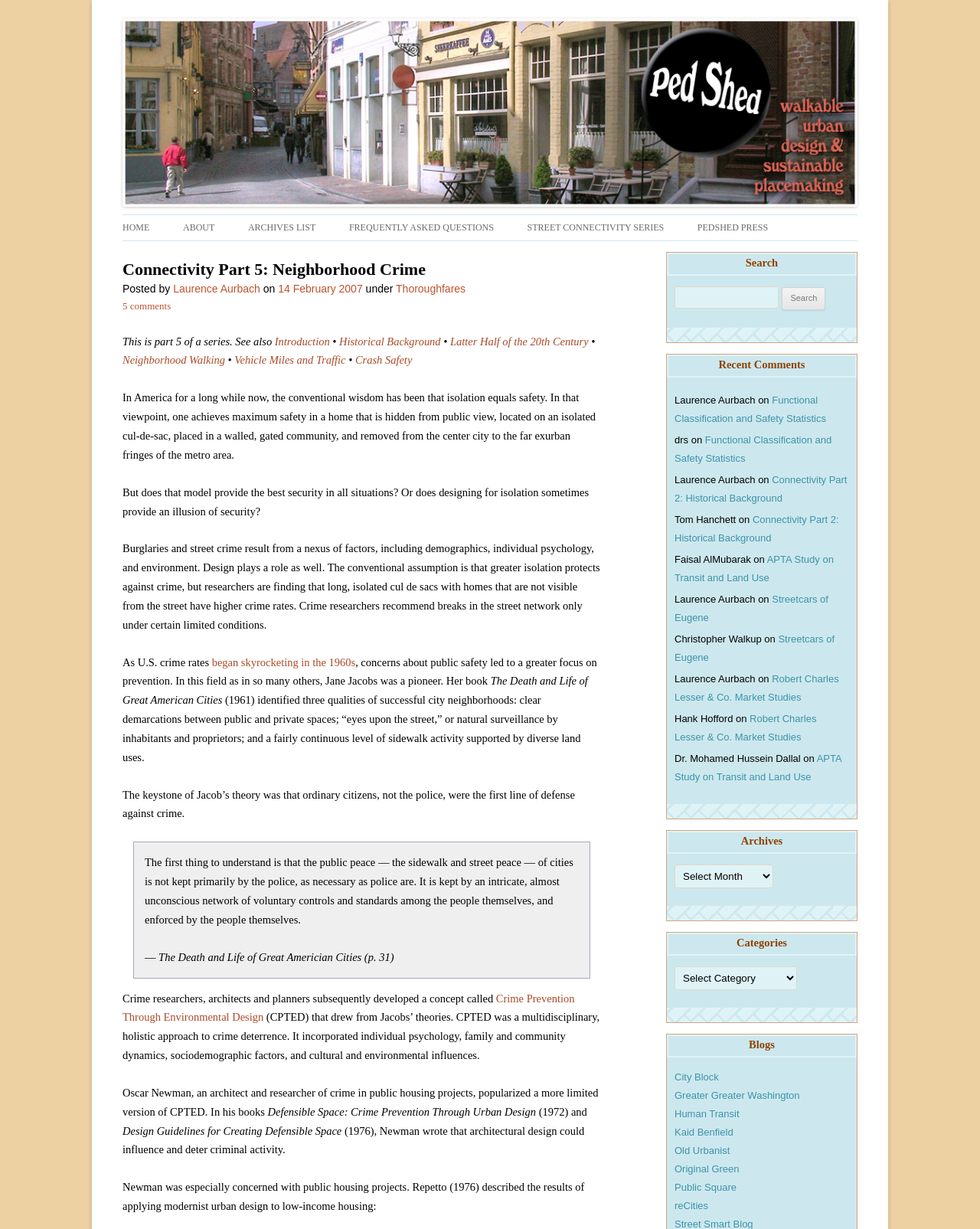From the webpage screenshot, predict the bounding box coordinates (top-left x, top-left y, bottom-right x, bottom-right y) for the UI element described here: Crime Prevention Through Environmental Design

[0.125, 0.807, 0.586, 0.833]